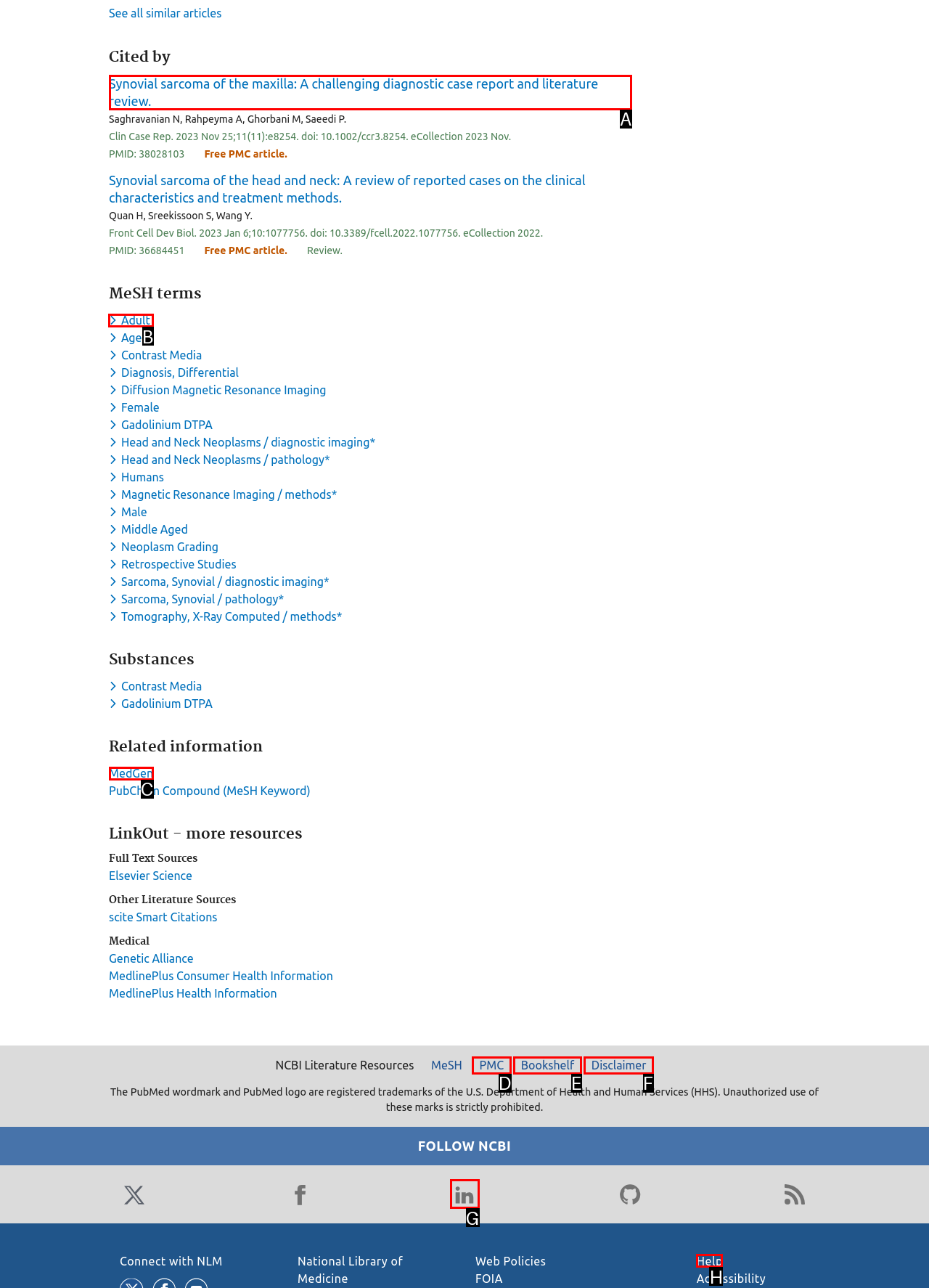Point out the HTML element I should click to achieve the following task: Check out the '6th Sense News Network' Provide the letter of the selected option from the choices.

None